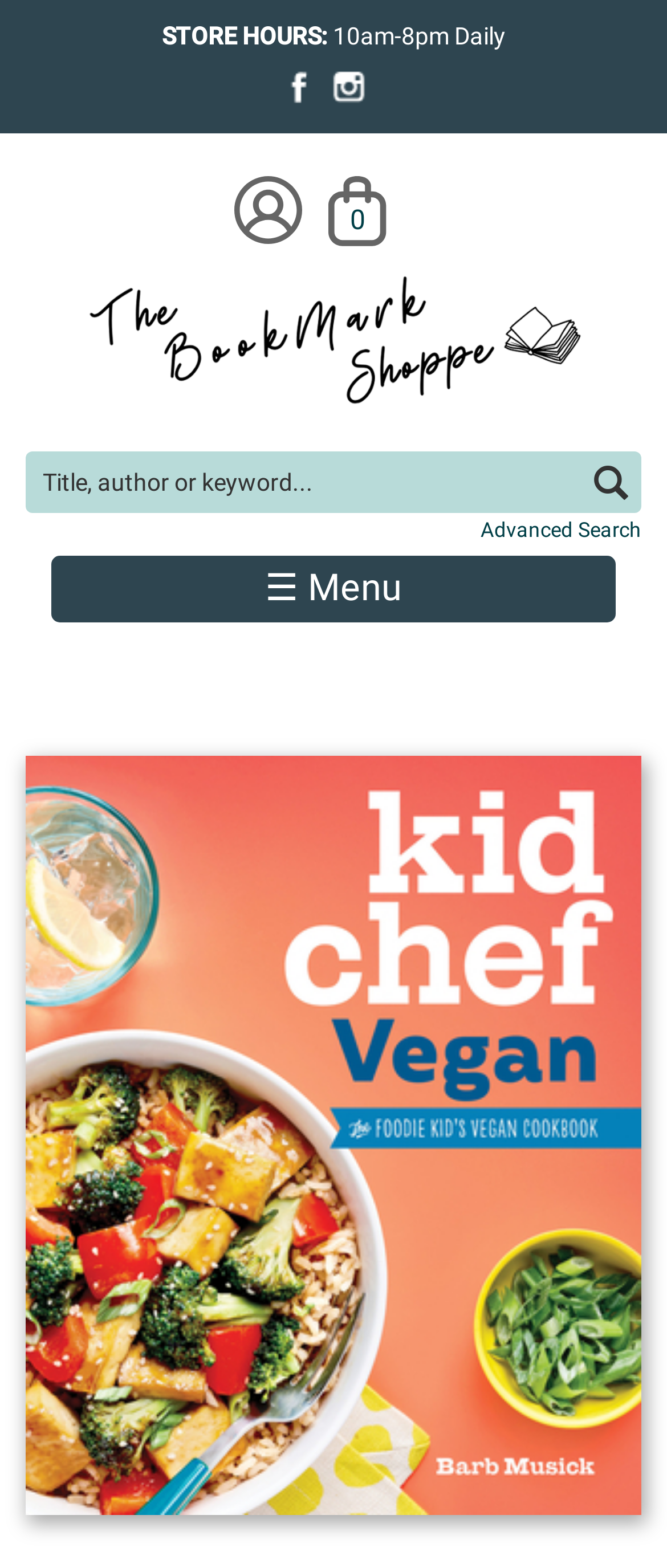What is the main heading of this webpage? Please extract and provide it.

Kid Chef Vegan: The Foodie Kid's Vegan Cookbook (Paperback)